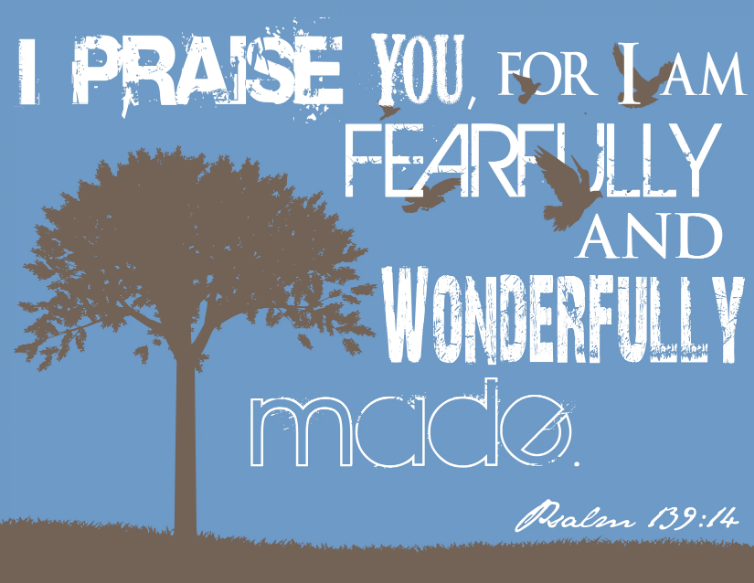Give a concise answer using one word or a phrase to the following question:
What is depicted in flight in the image?

Birds